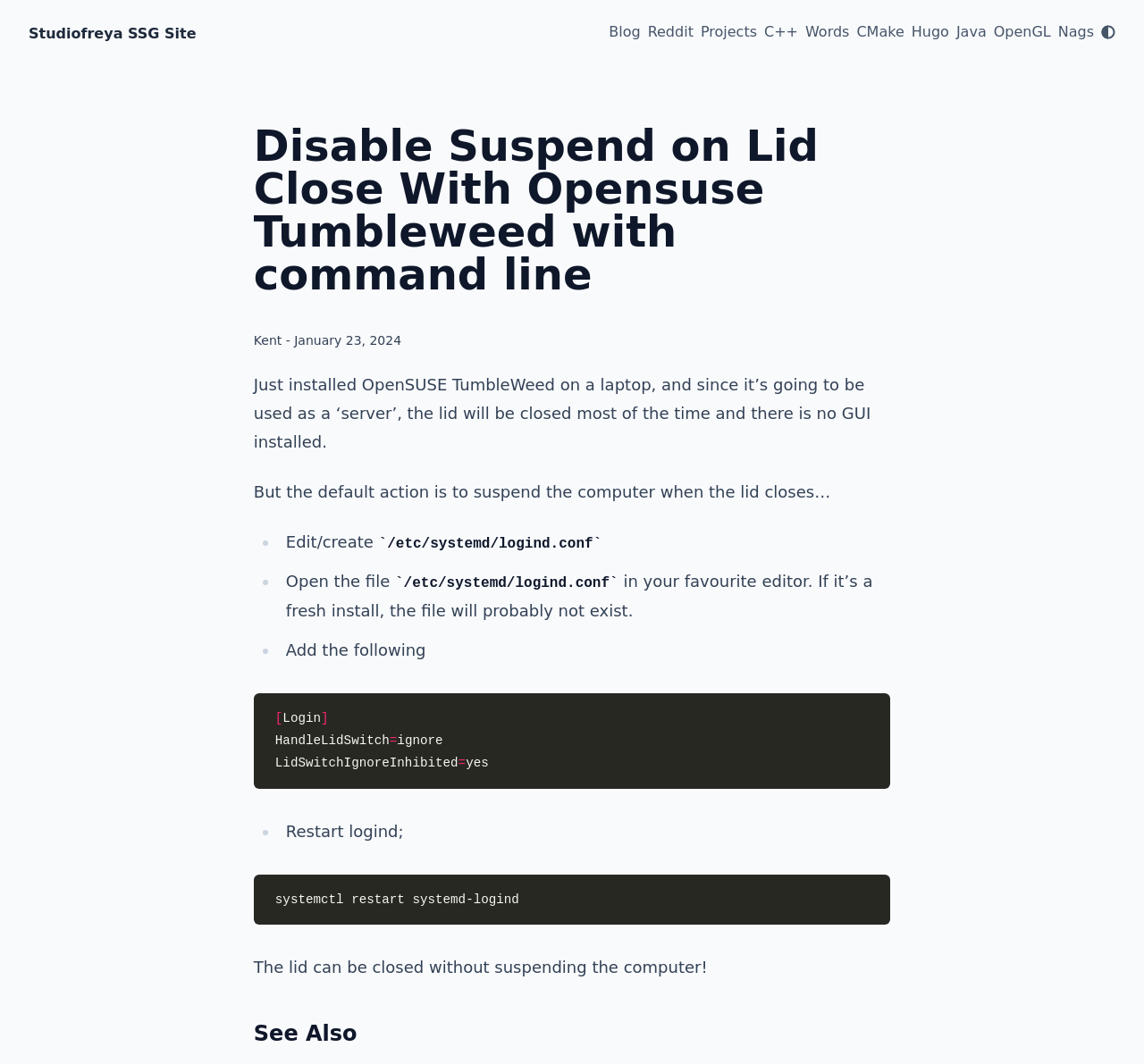What is the author of the article?
Give a one-word or short phrase answer based on the image.

Kent